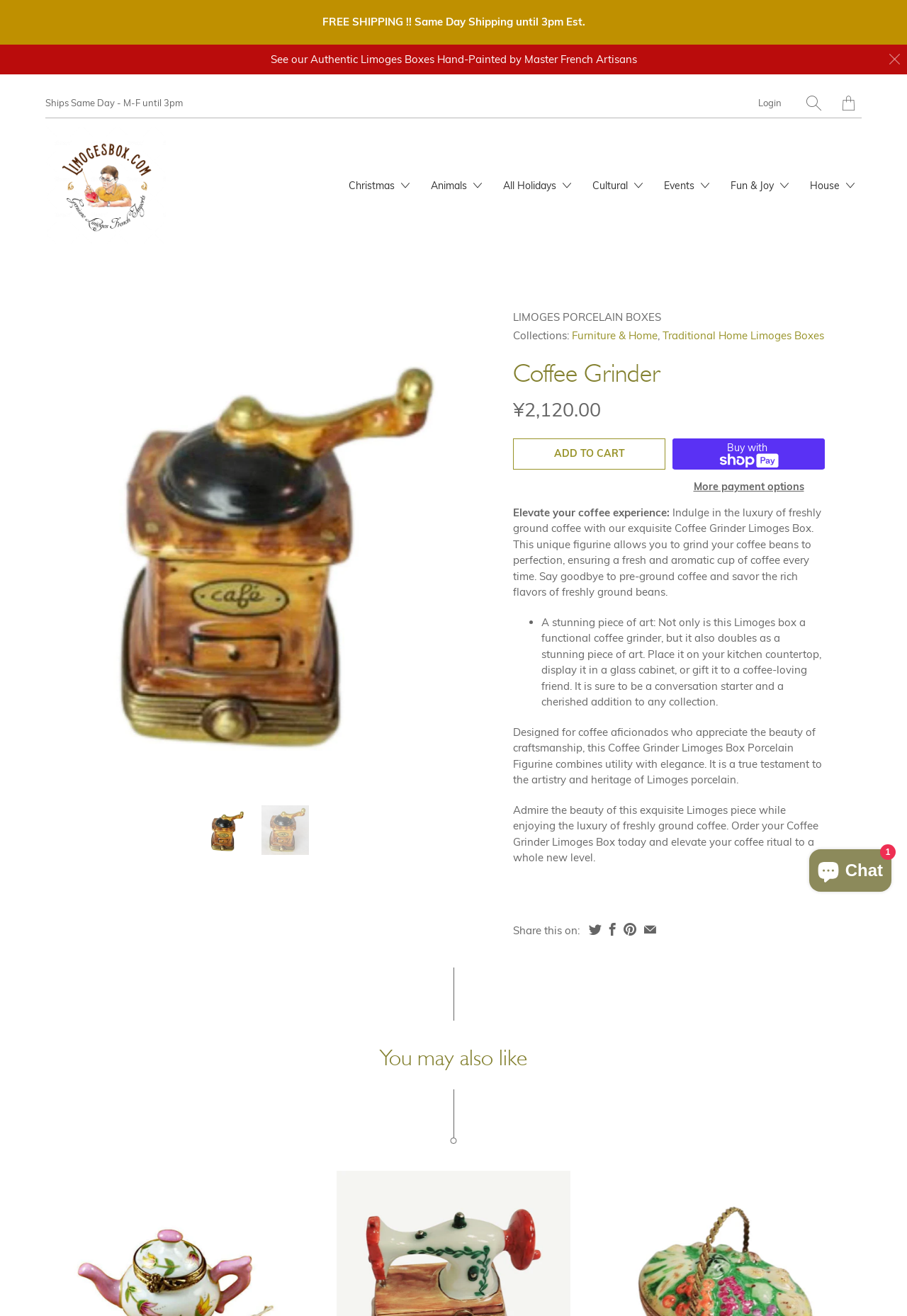Locate the UI element that matches the description Buy now with ShopPayBuy with in the webpage screenshot. Return the bounding box coordinates in the format (top-left x, top-left y, bottom-right x, bottom-right y), with values ranging from 0 to 1.

[0.741, 0.333, 0.909, 0.358]